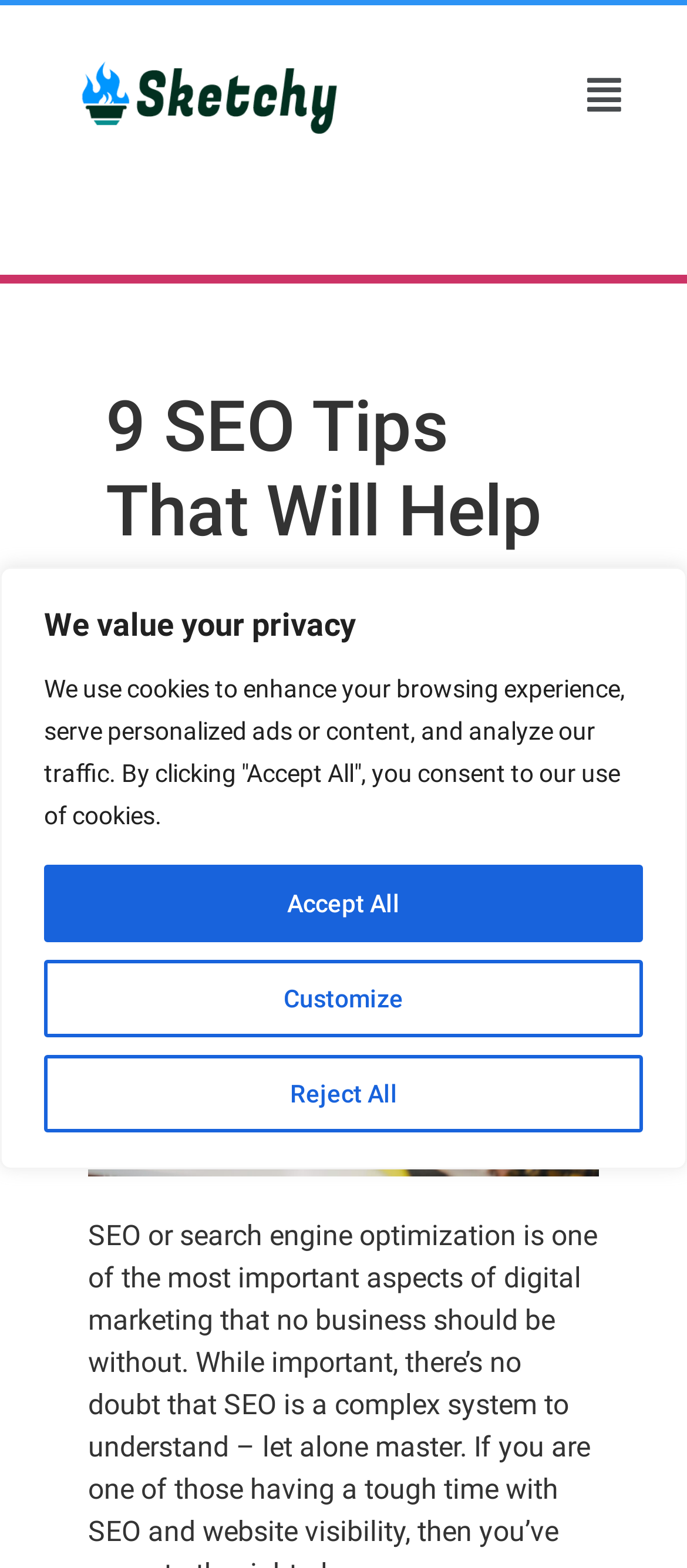Identify the first-level heading on the webpage and generate its text content.

9 SEO Tips That Will Help You Outrank Your Competitors